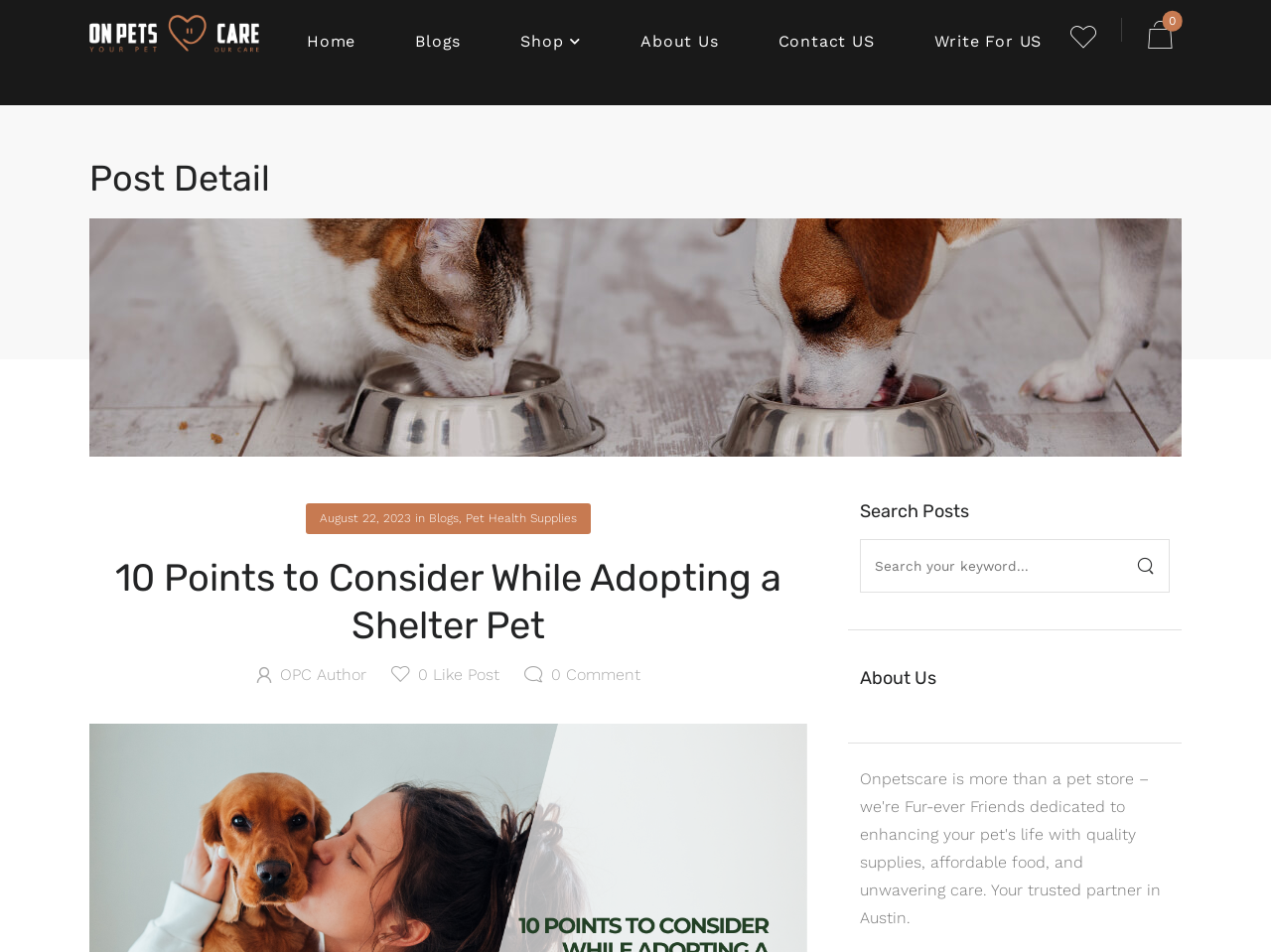Extract the bounding box coordinates for the described element: "name="s" placeholder="Search your keyword..."". The coordinates should be represented as four float numbers between 0 and 1: [left, top, right, bottom].

[0.68, 0.571, 0.879, 0.617]